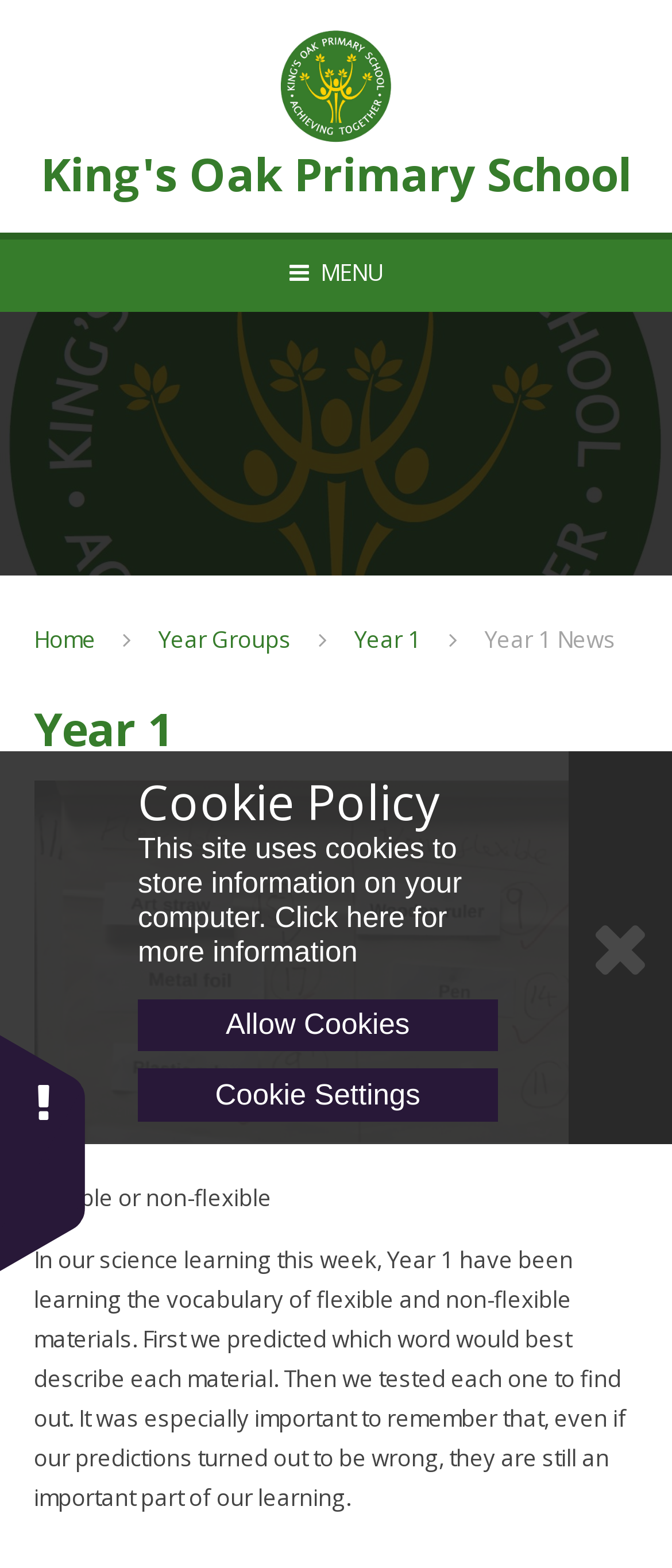Using the details from the image, please elaborate on the following question: What is the current year group being displayed?

The current year group being displayed can be determined by looking at the heading element that says 'Year 1' and the link elements that say 'Year 1' and 'Year 1 News'.